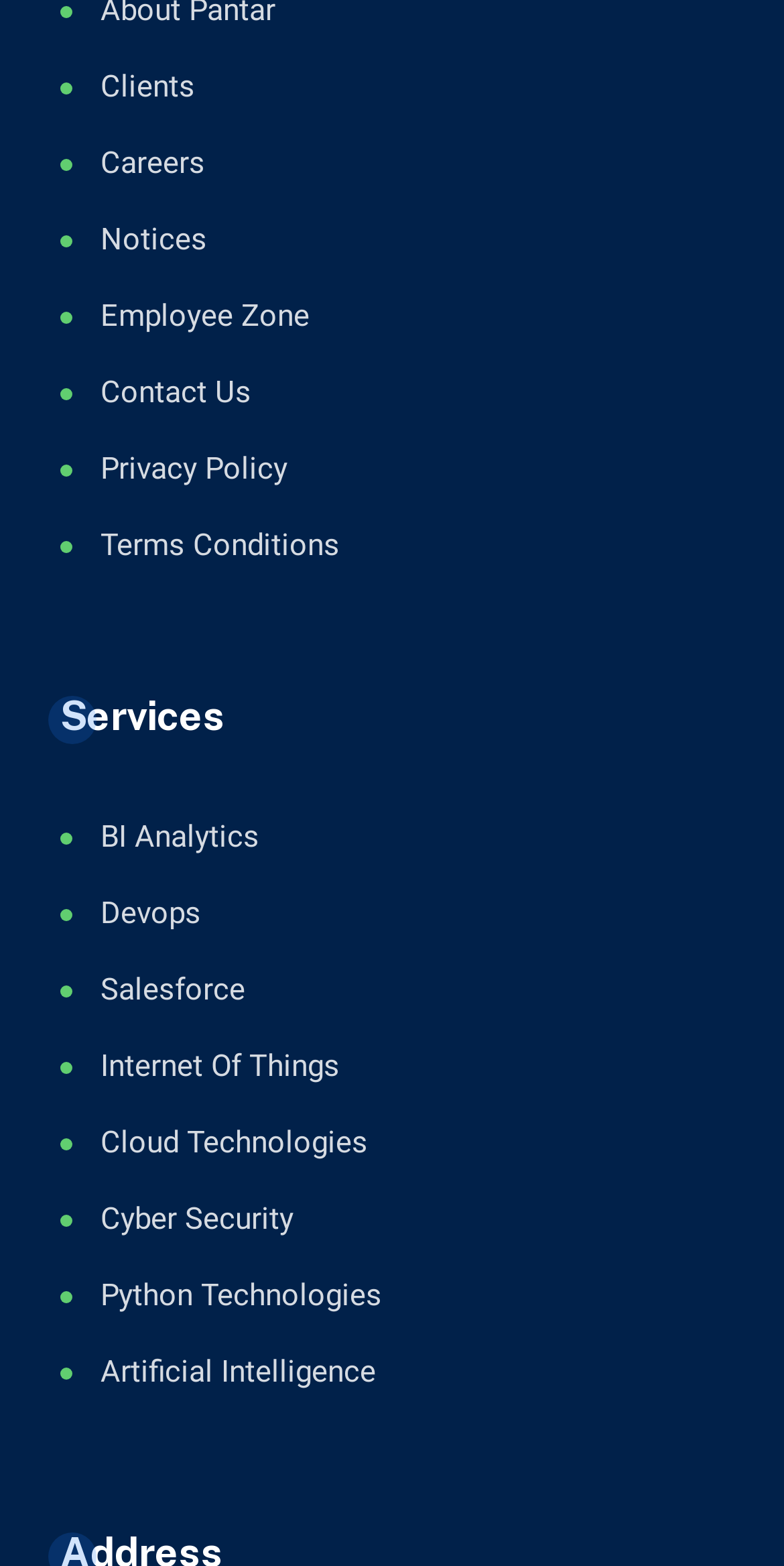Please reply with a single word or brief phrase to the question: 
How many links are present in the top navigation bar?

7